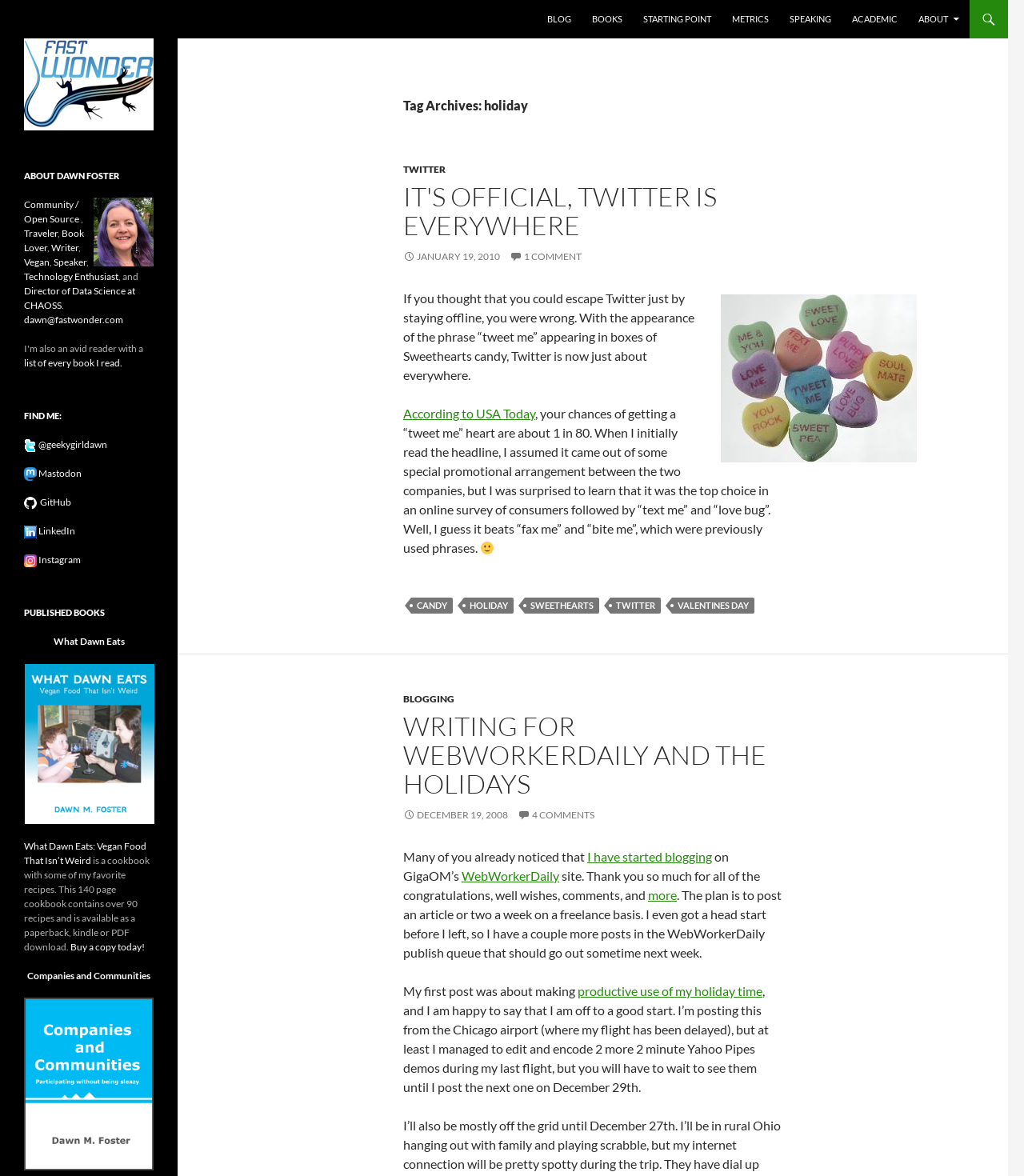Identify the bounding box coordinates of the area you need to click to perform the following instruction: "click on the 'BLOG' link".

[0.525, 0.0, 0.567, 0.033]